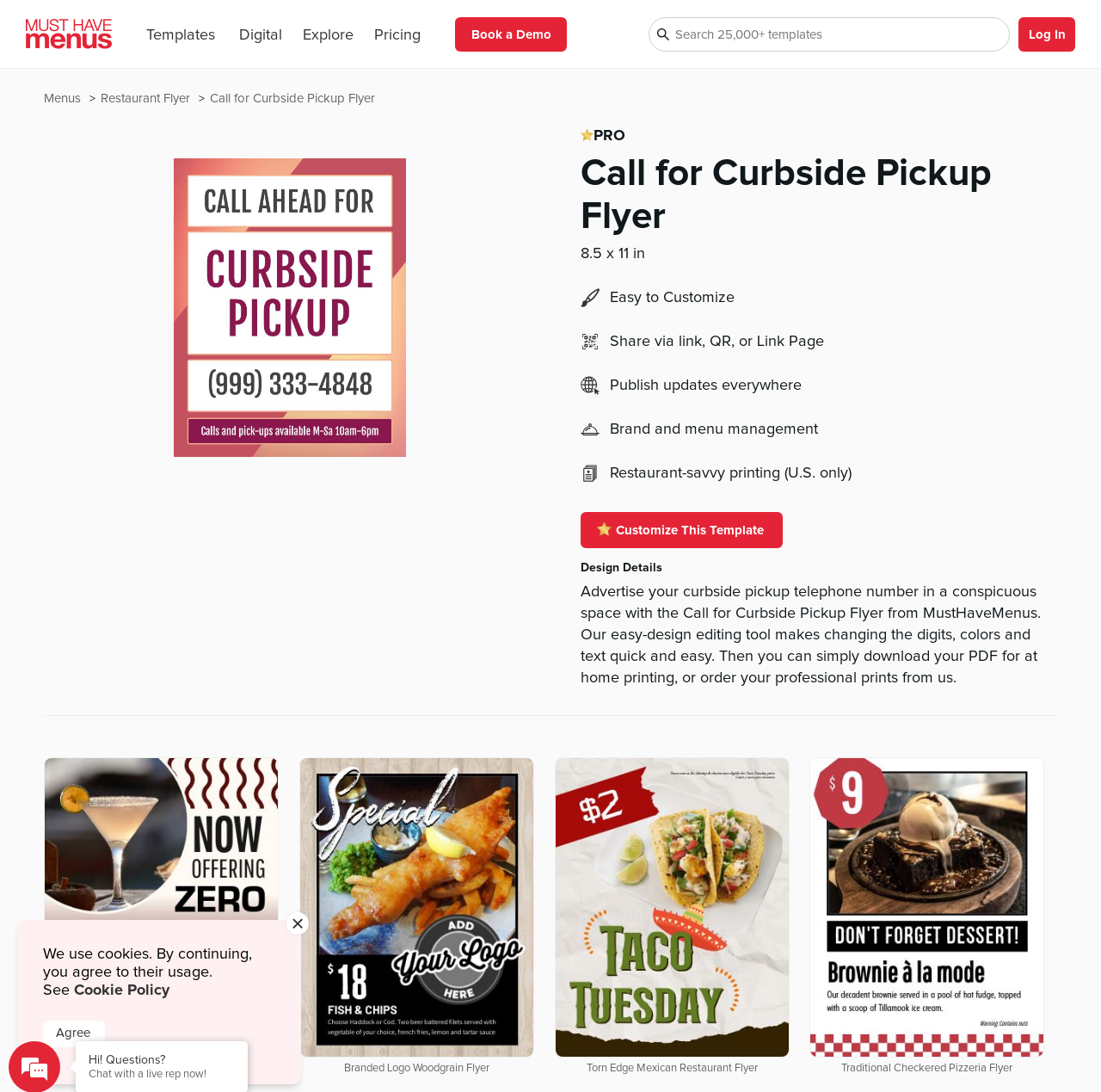What is the theme of the 'Branded Burgundy Cocktails Flyer'?
Based on the image, please offer an in-depth response to the question.

The 'Branded Burgundy Cocktails Flyer' is a template that appears to be themed around cocktails, as suggested by its name and the image preview on the webpage.